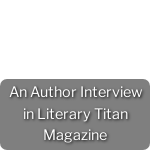What does the banner likely serve as?
Please provide a single word or phrase in response based on the screenshot.

A link to the interview